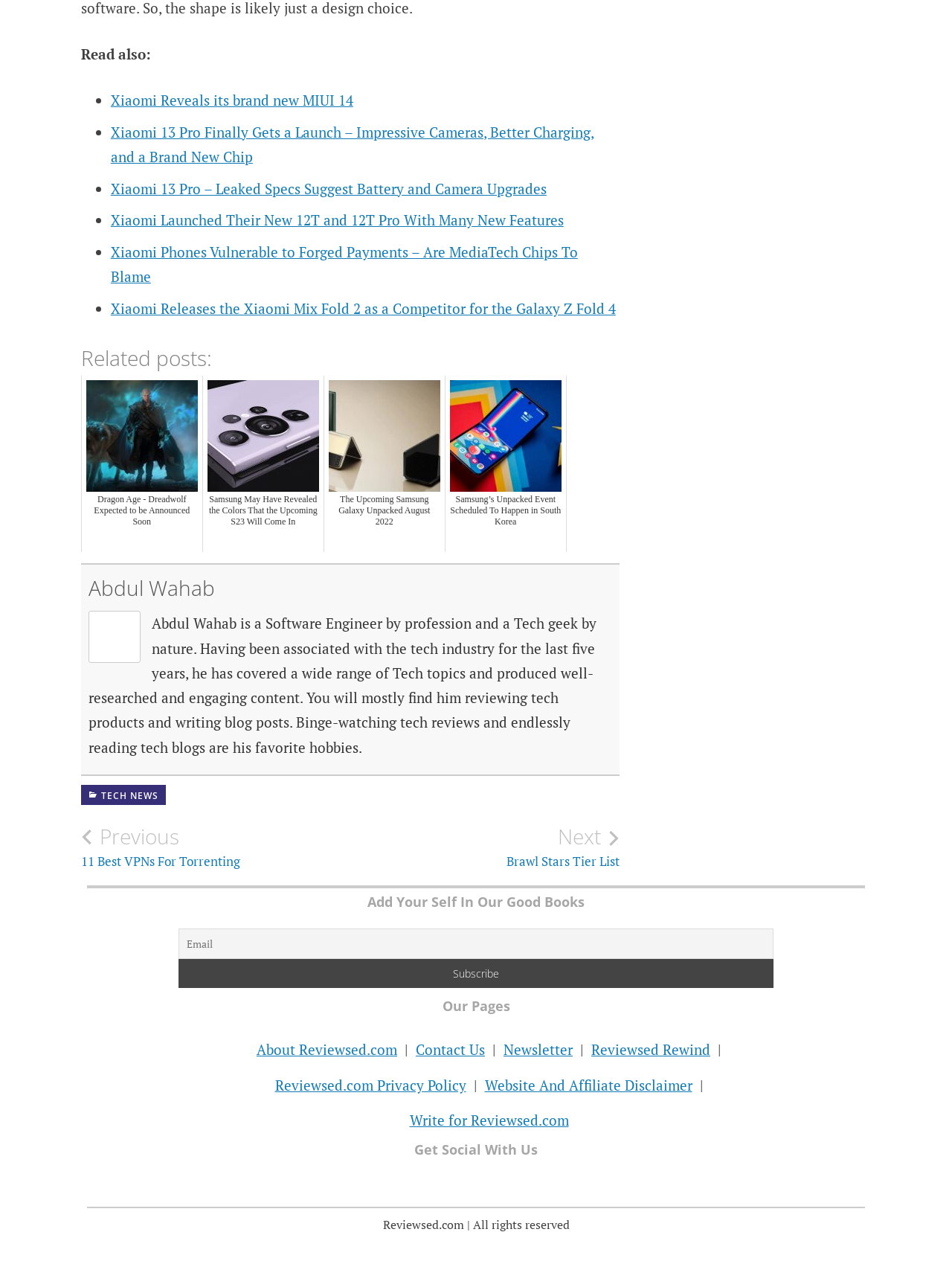Can you pinpoint the bounding box coordinates for the clickable element required for this instruction: "Go to 'About Reviewsed.com'"? The coordinates should be four float numbers between 0 and 1, i.e., [left, top, right, bottom].

[0.27, 0.823, 0.417, 0.838]